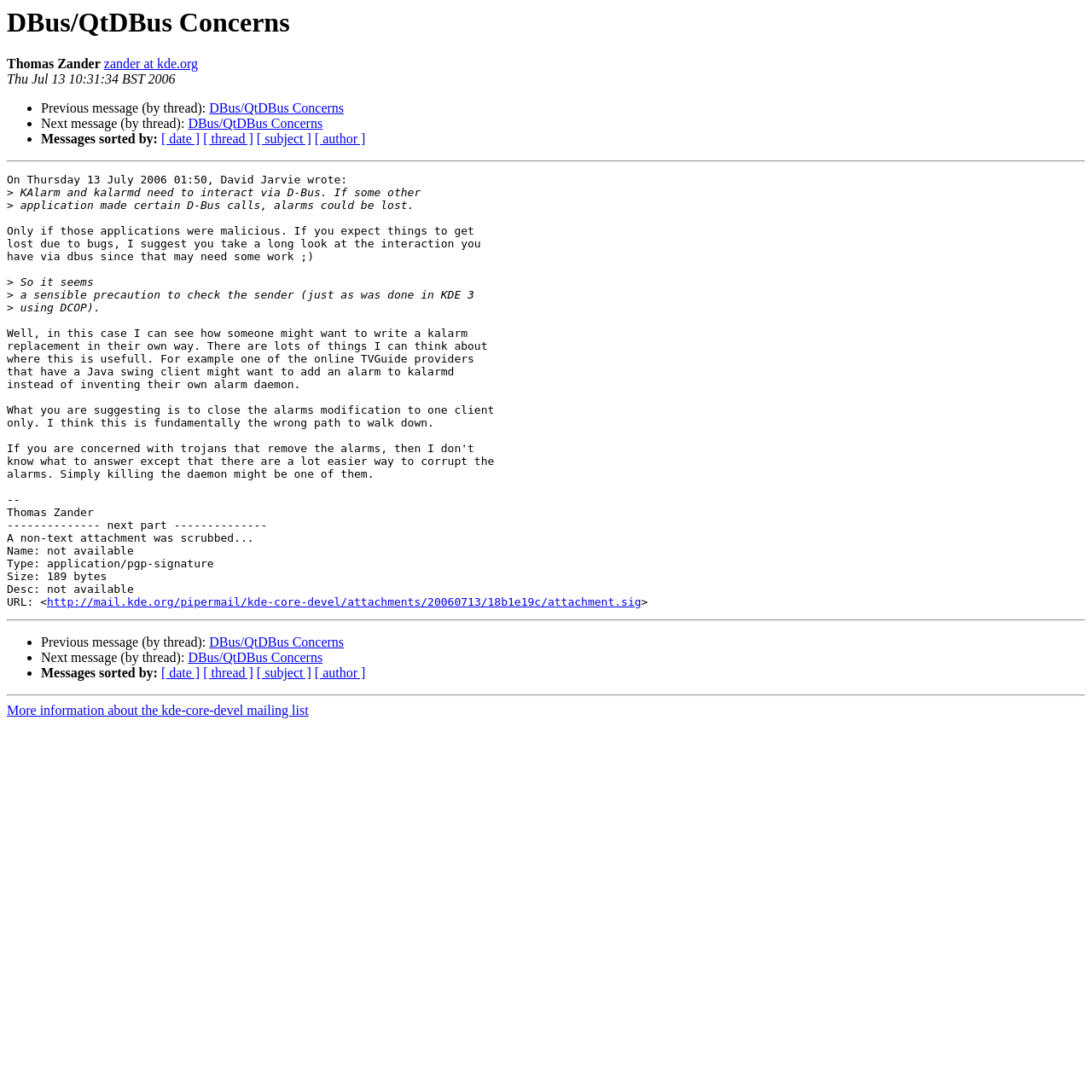Find the bounding box coordinates for the HTML element described as: "[ author ]". The coordinates should consist of four float values between 0 and 1, i.e., [left, top, right, bottom].

[0.288, 0.61, 0.335, 0.623]